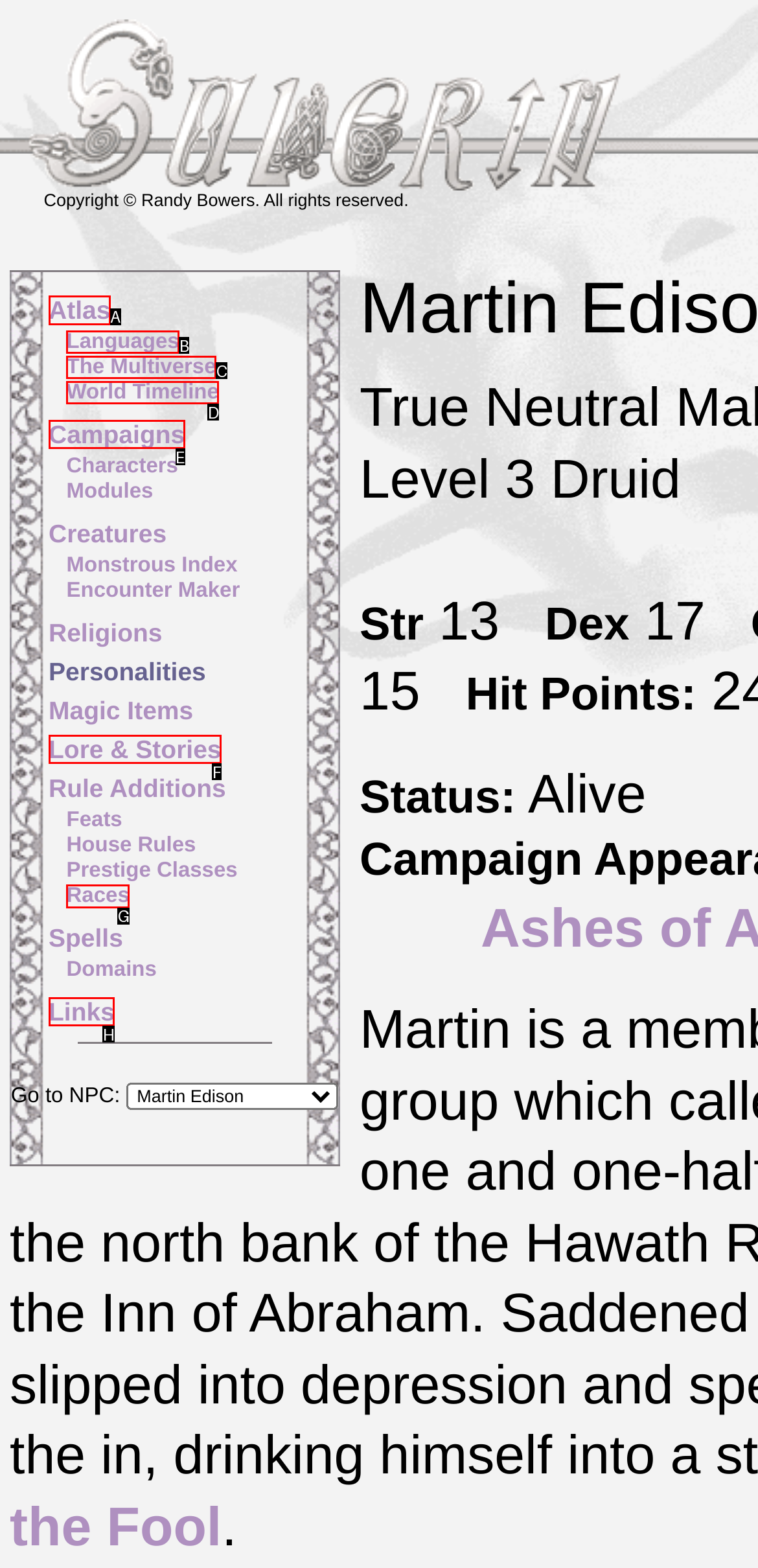From the provided options, which letter corresponds to the element described as: Lore & Stories
Answer with the letter only.

F